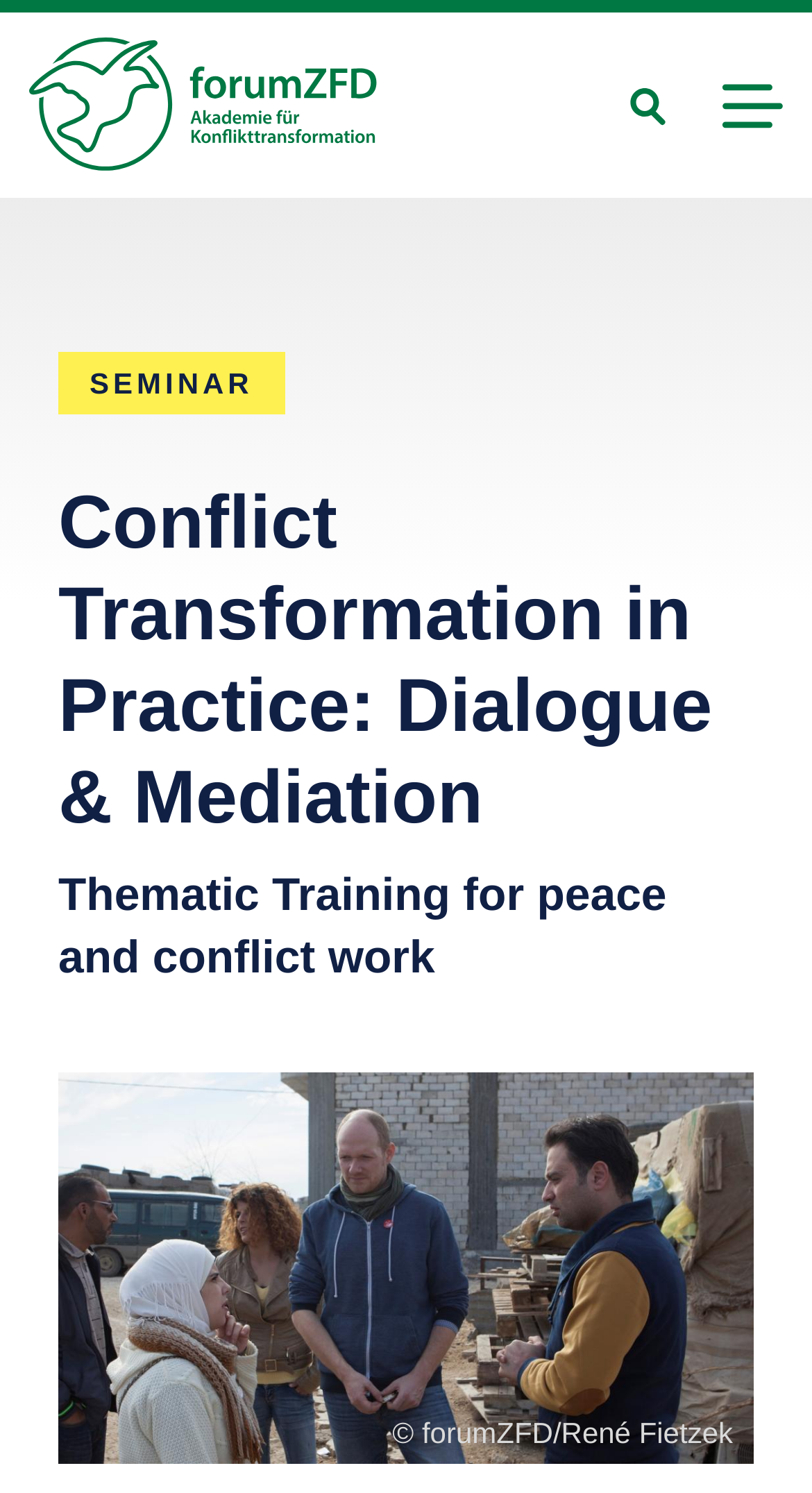Please provide a brief answer to the following inquiry using a single word or phrase:
What is the type of training offered?

Thematic Training